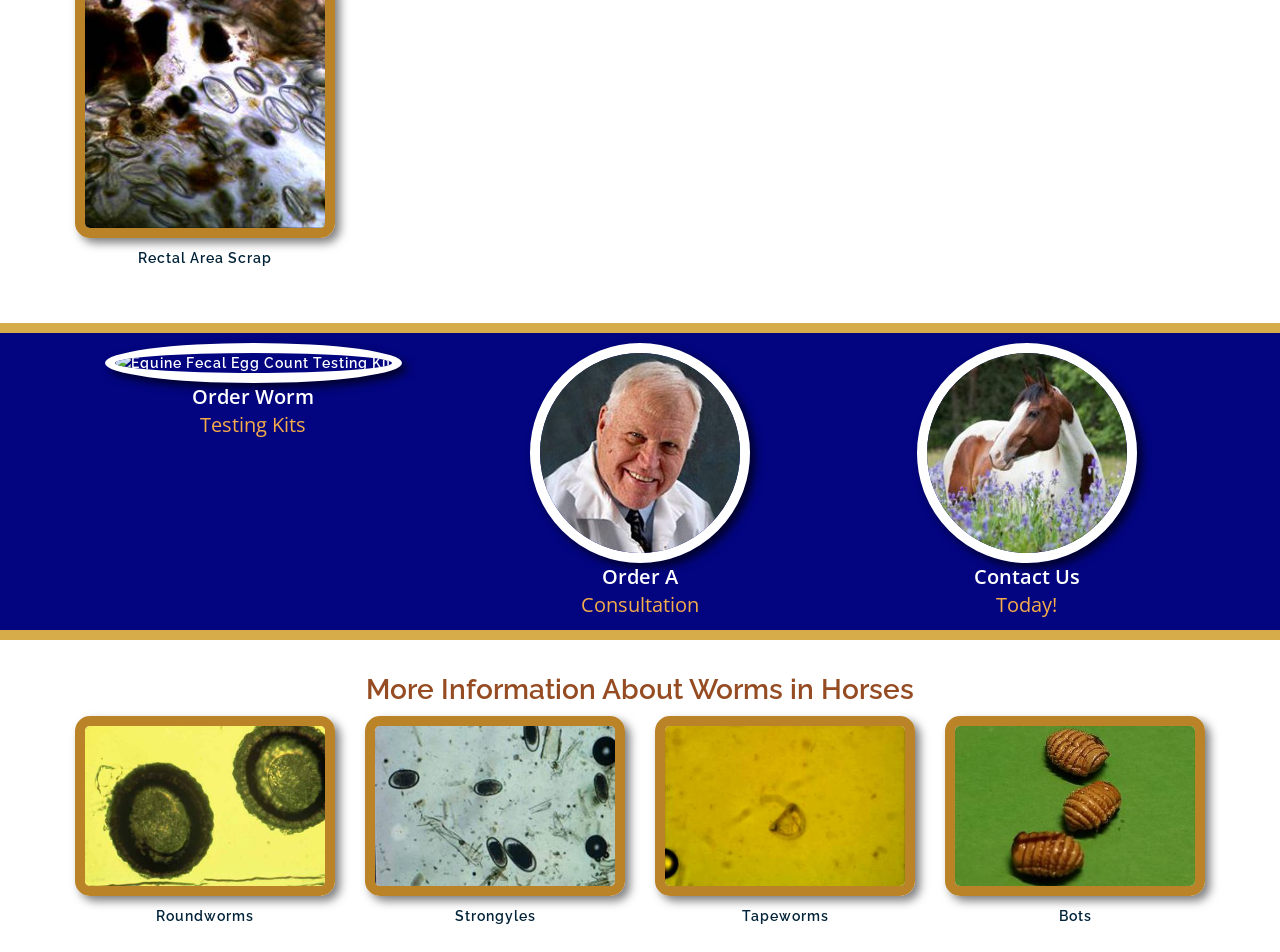Provide a short answer using a single word or phrase for the following question: 
What is the main topic of this webpage?

Horse health